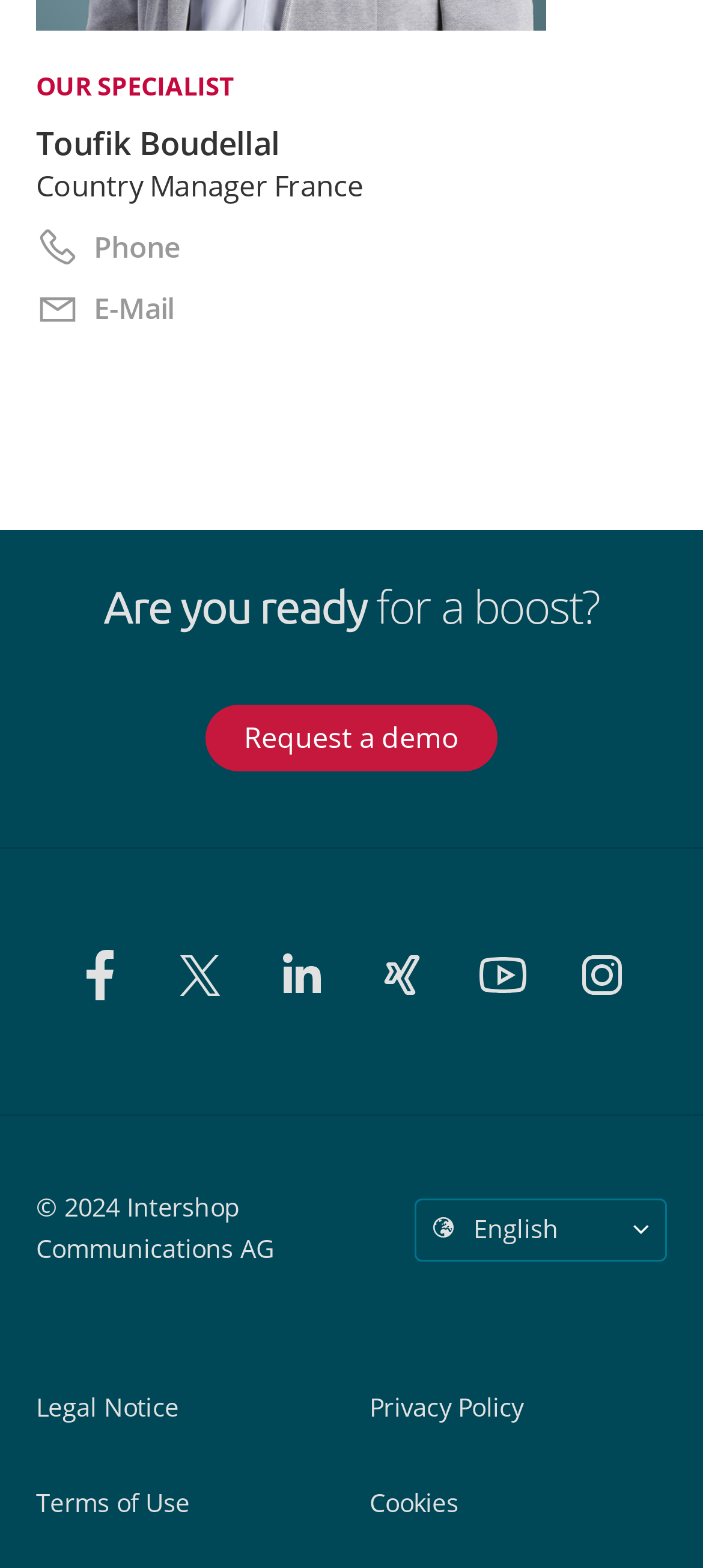Locate the bounding box coordinates of the area to click to fulfill this instruction: "Visit Facebook". The bounding box should be presented as four float numbers between 0 and 1, in the order [left, top, right, bottom].

[0.081, 0.602, 0.224, 0.651]